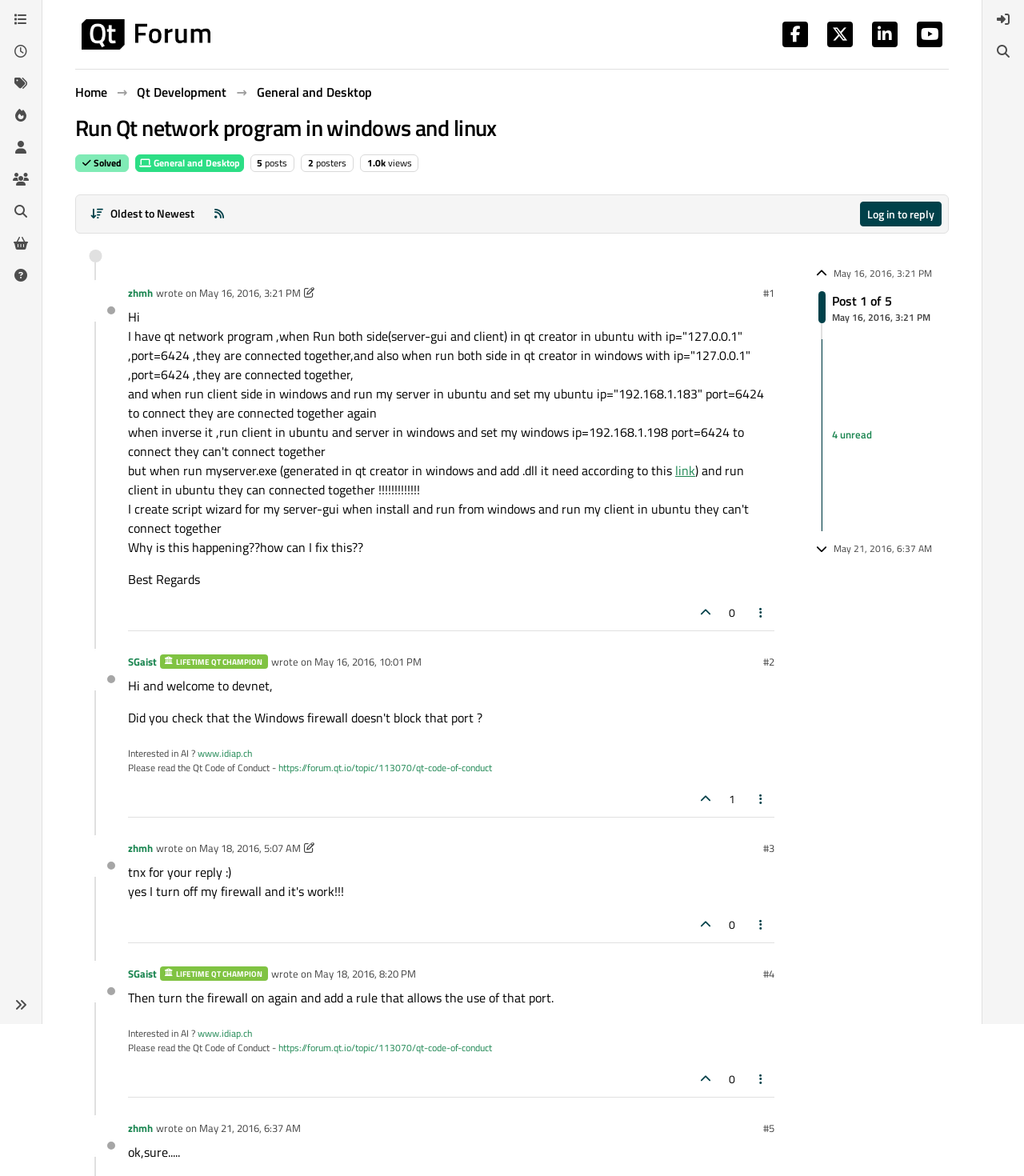Based on the image, provide a detailed response to the question:
What is the topic of the discussion?

I inferred the topic of the discussion by reading the text of the first post and identifying the keywords 'Qt network program', which suggest that the discussion is about a Qt network program.